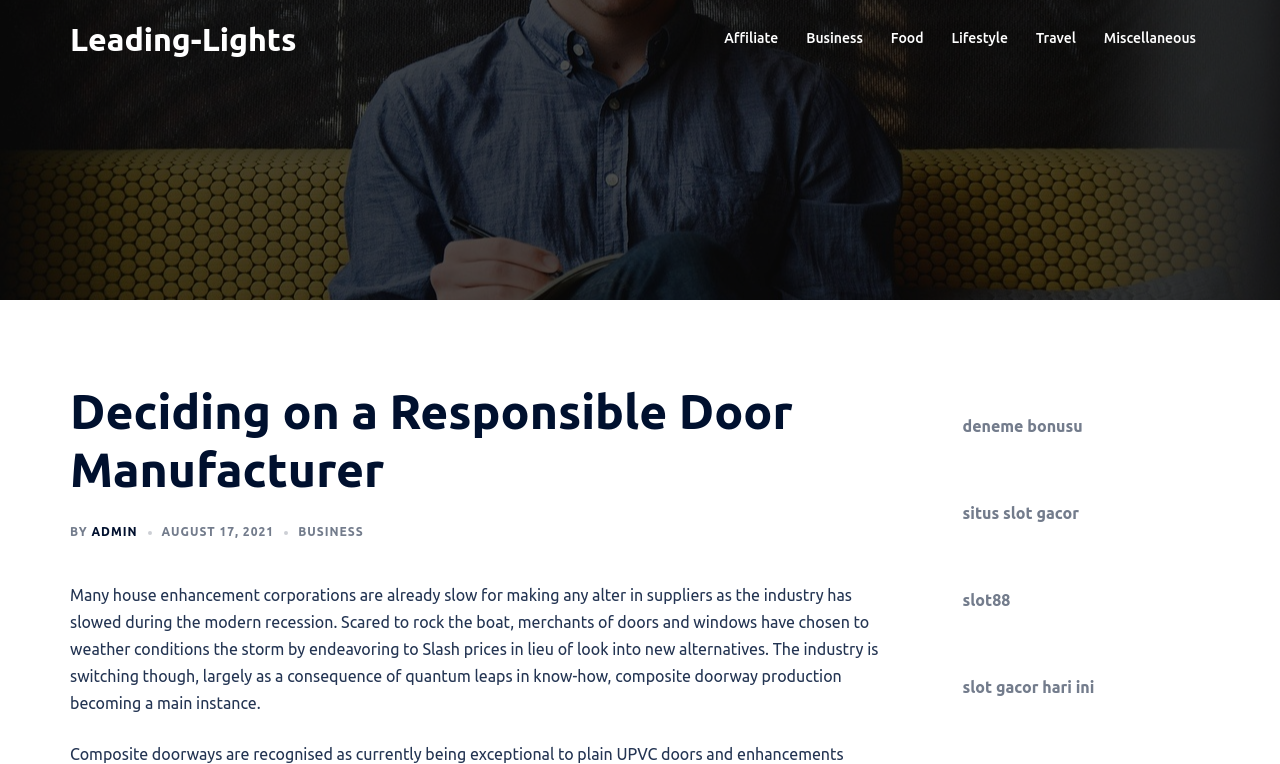Answer the question briefly using a single word or phrase: 
What is the technology mentioned in the article?

Composite door manufacturing